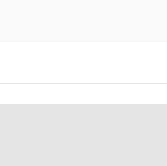What is the purpose of the headers and links above the image? Using the information from the screenshot, answer with a single word or phrase.

To provide more information